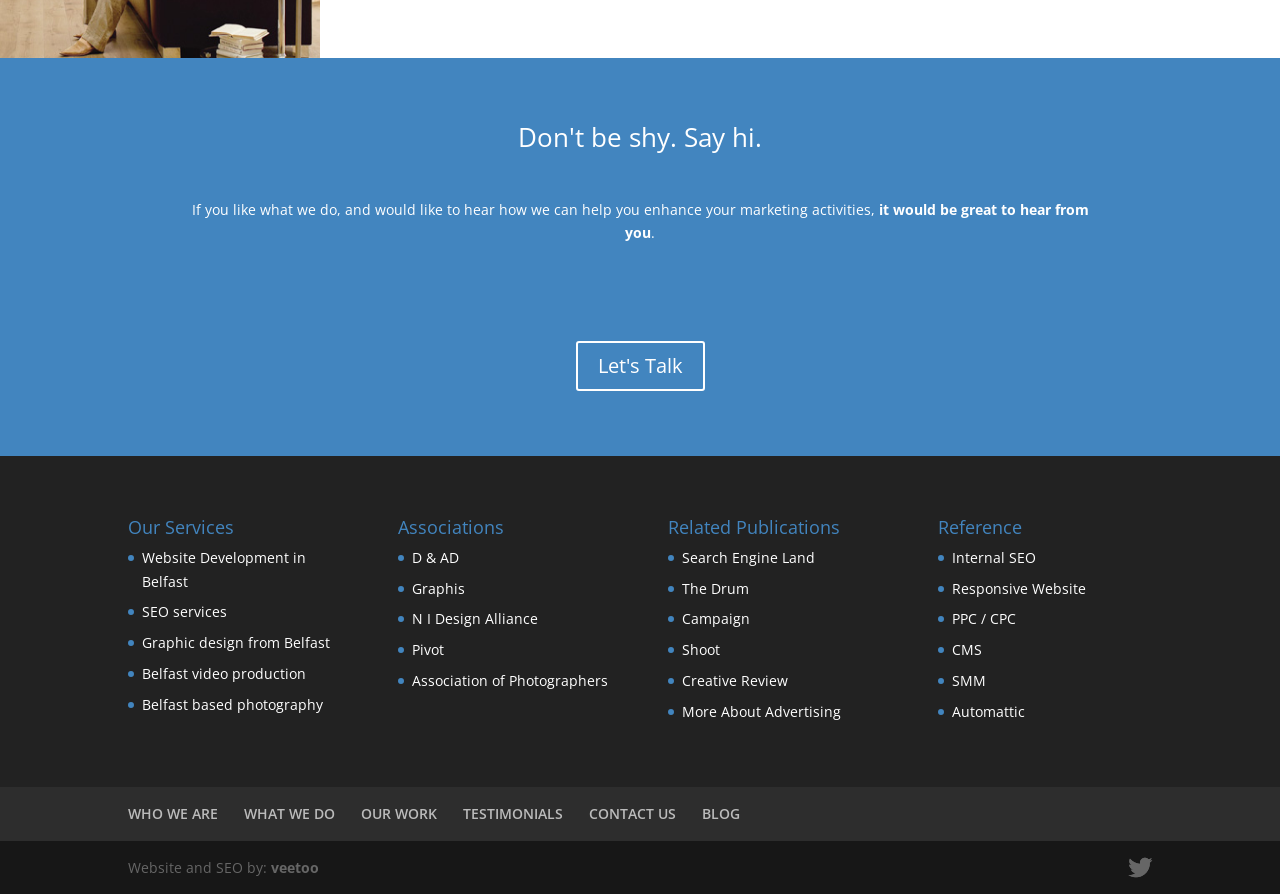Could you indicate the bounding box coordinates of the region to click in order to complete this instruction: "Read 'TESTIMONIALS'".

[0.362, 0.899, 0.44, 0.92]